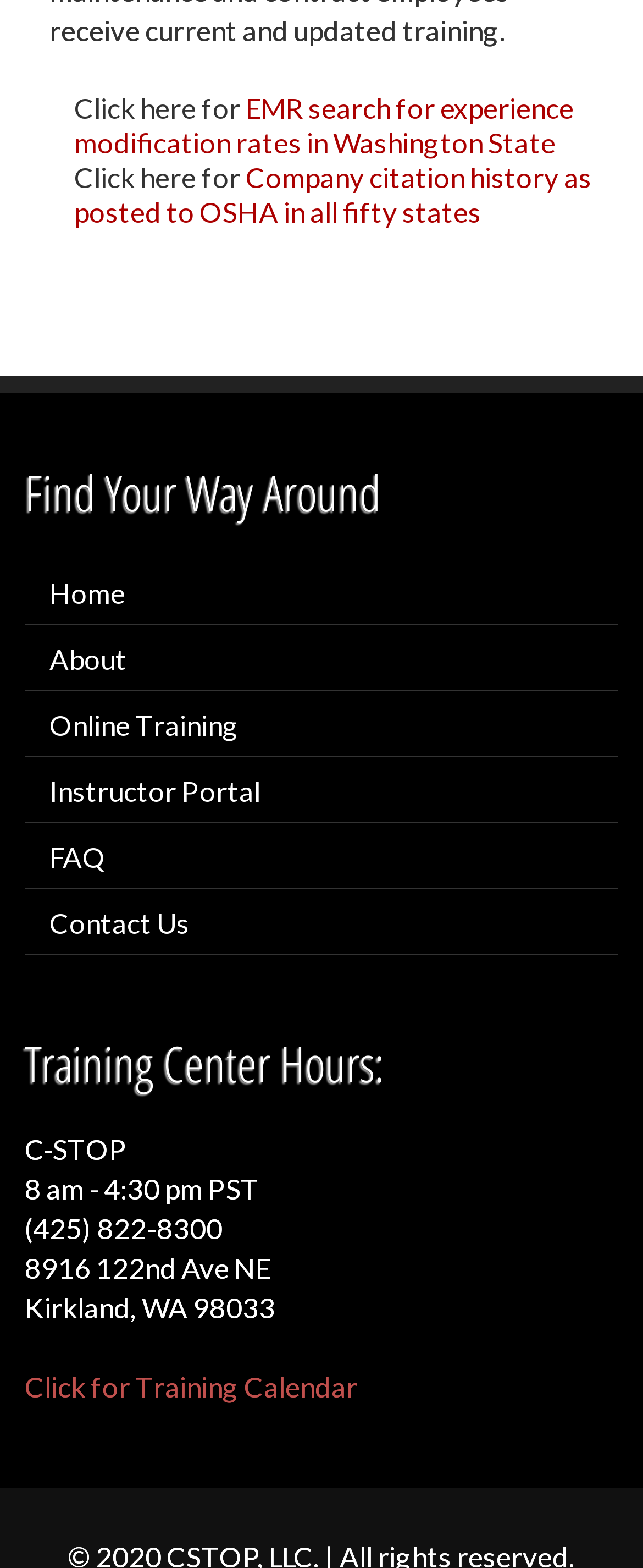Determine the bounding box coordinates of the clickable element to complete this instruction: "Go to home page". Provide the coordinates in the format of four float numbers between 0 and 1, [left, top, right, bottom].

[0.038, 0.357, 0.962, 0.398]